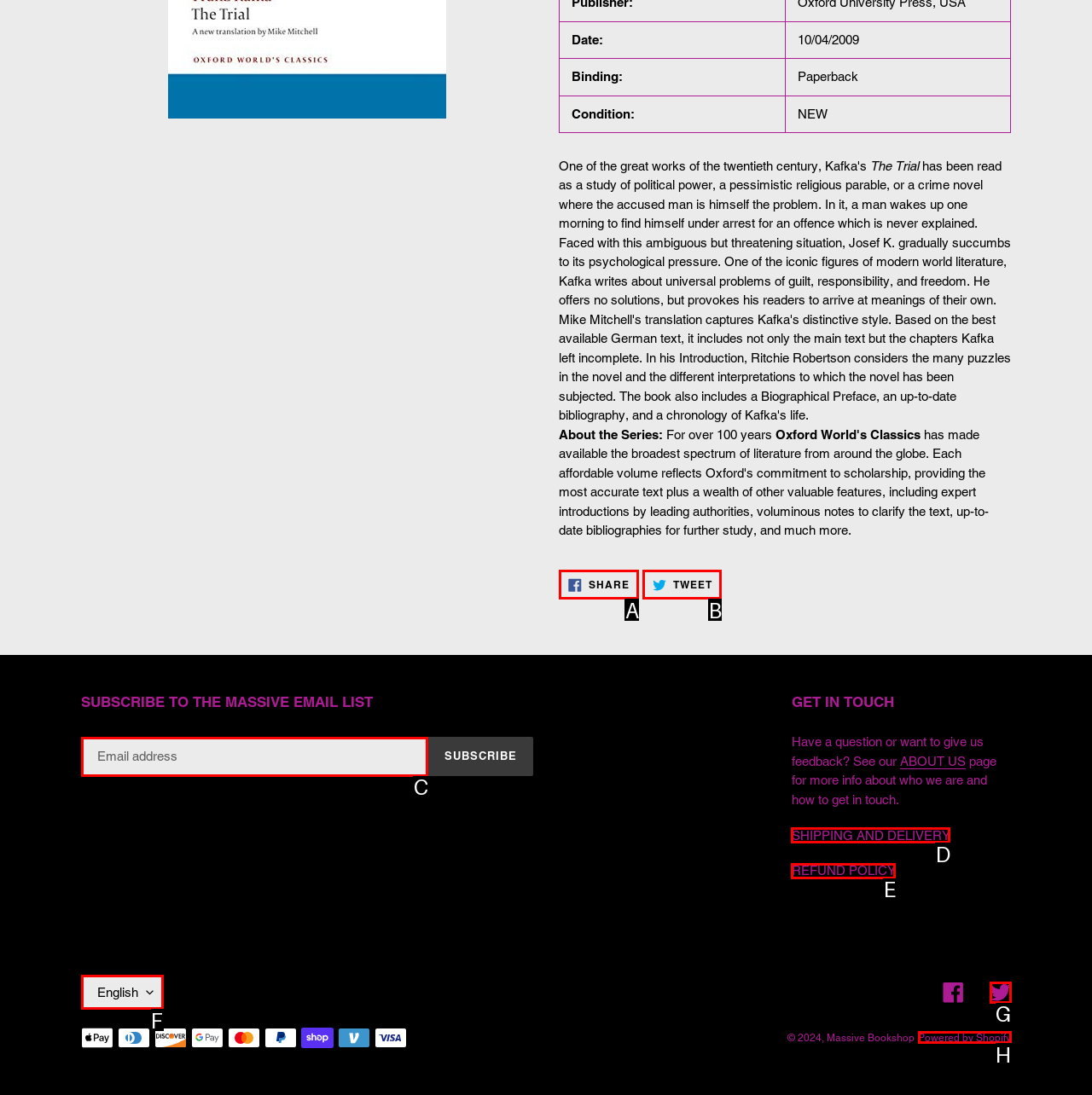From the given choices, identify the element that matches: Tweet Tweet on Twitter
Answer with the letter of the selected option.

B